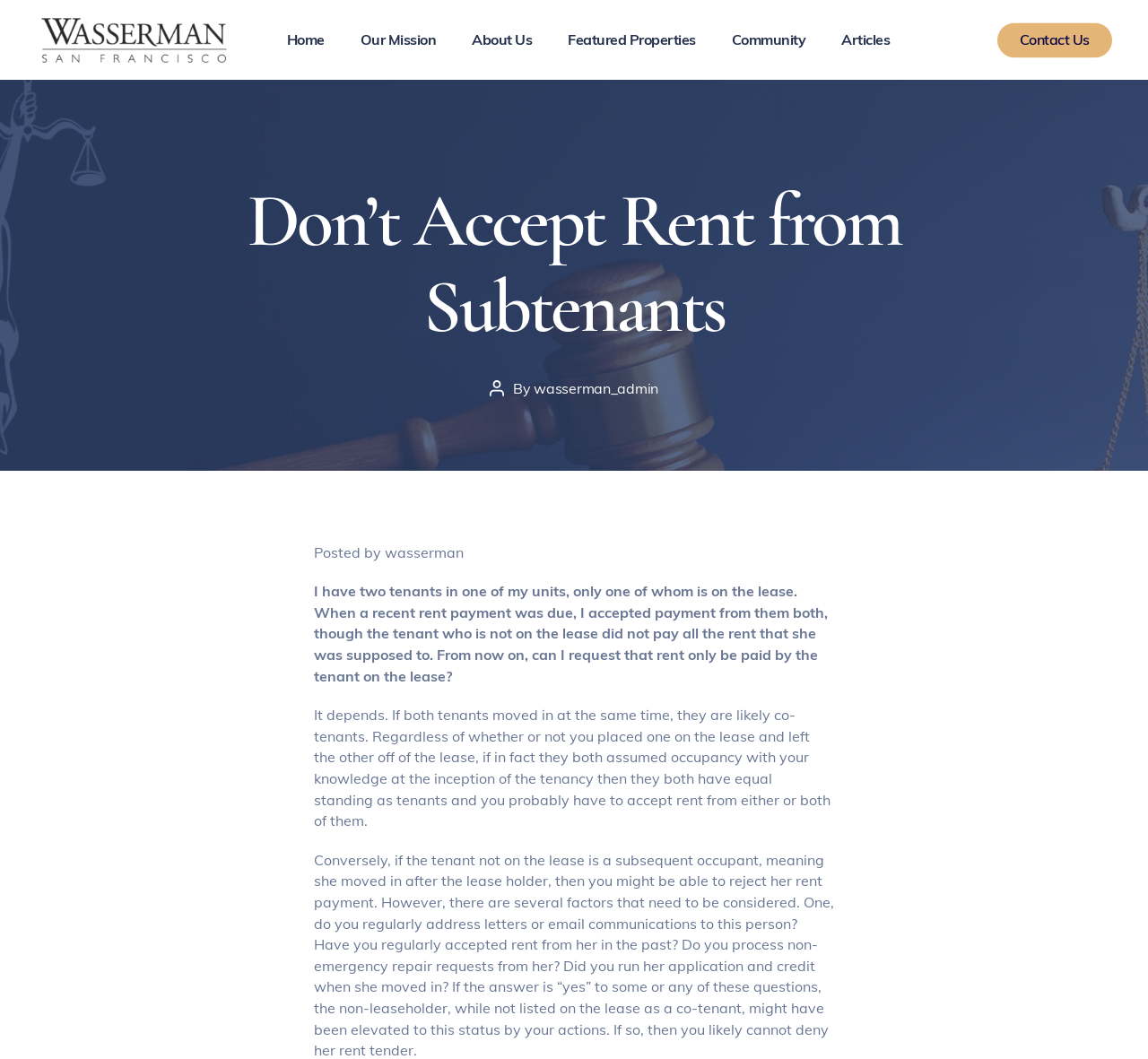Pinpoint the bounding box coordinates of the element you need to click to execute the following instruction: "view articles". The bounding box should be represented by four float numbers between 0 and 1, in the format [left, top, right, bottom].

[0.717, 0.0, 0.791, 0.076]